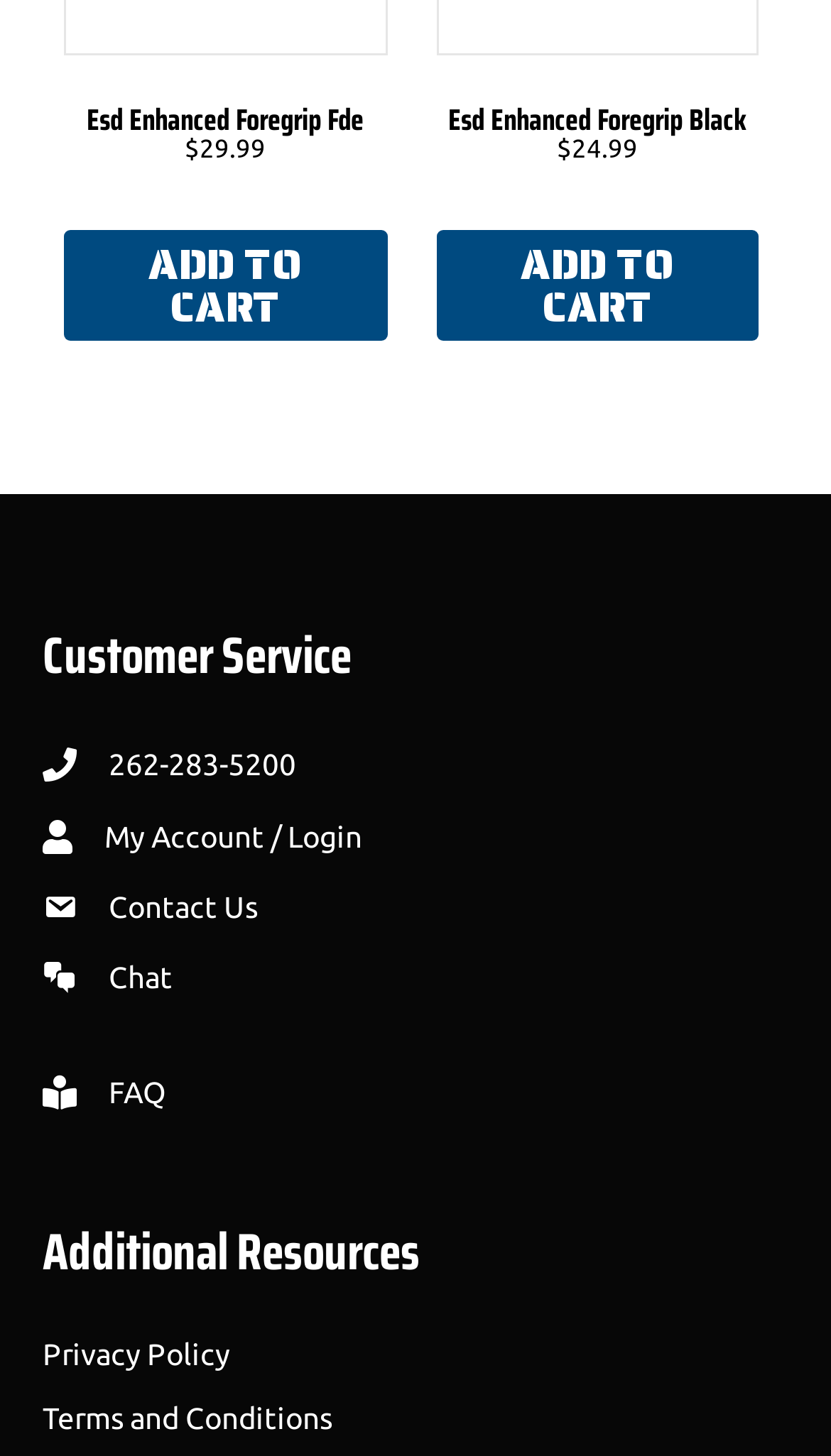How many links are there in the 'Customer Service' section?
Provide a detailed answer to the question, using the image to inform your response.

The 'Customer Service' section has four links: 'My Account / Login', 'Contact Us', 'Chat', and 'FAQ'. These links are identified by their bounding boxes and text content.